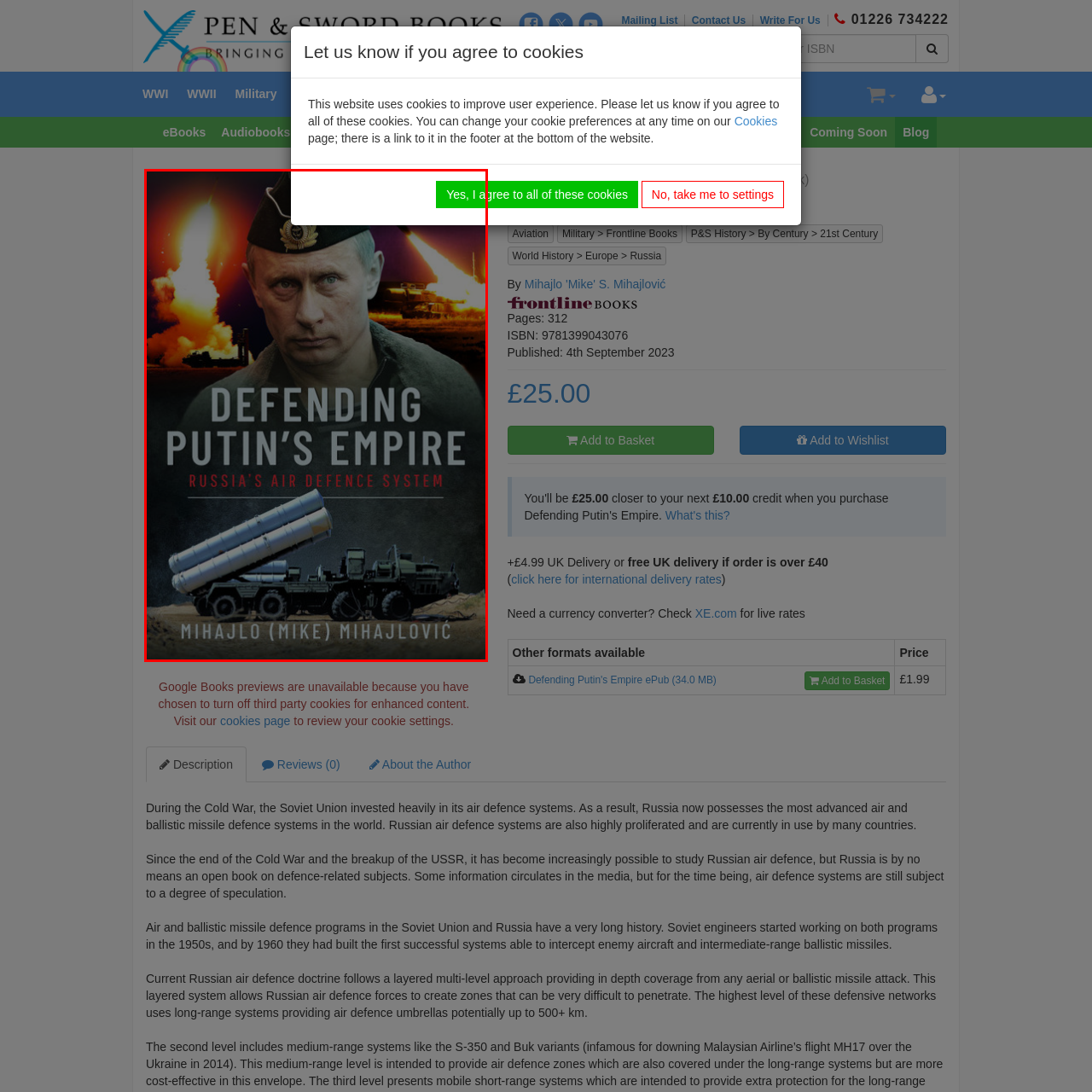Describe extensively the visual content inside the red marked area.

The image showcases the cover of the book "Defending Putin's Empire," authored by Mihajlo (Mike) Mihajlovic). Central to the design is a striking portrayal of a serious-looking Vladimir Putin, depicted in military attire, positioned prominently in the foreground. The background features an ominous landscape with missile launches, reinforcing the military theme of the book. Below Putin, the title "Defending Putin's Empire" is displayed in bold, commanding letters, with the subtitle "Russia's Air Defence System" presented in a smaller yet equally impactful font. This compelling cover emphasizes the complex narrative surrounding Russia's military strategies and defense systems. The overall visual design combines elements of power and authority, drawing potential readers into the subject matter.